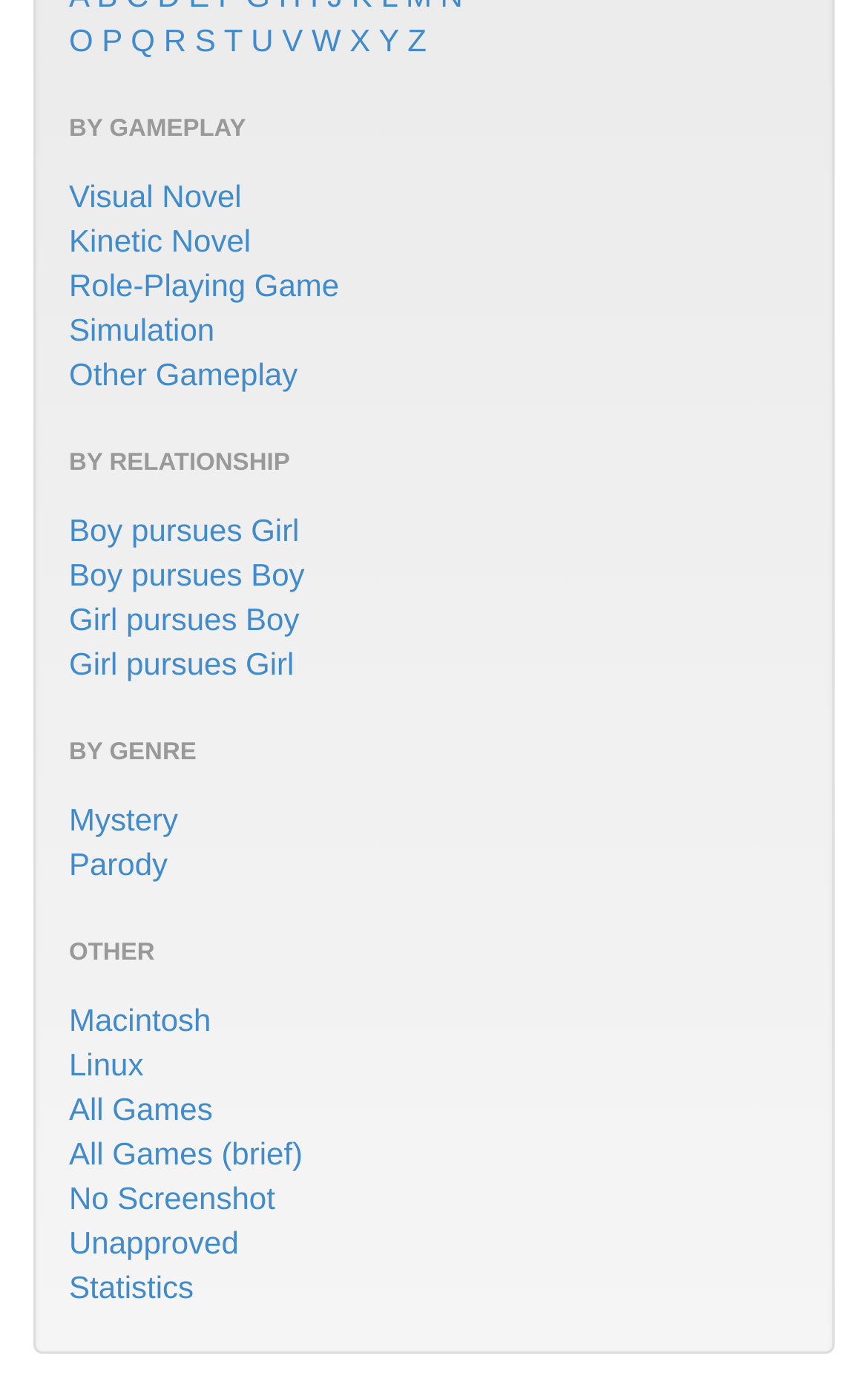Find the bounding box of the web element that fits this description: "S".

[0.225, 0.016, 0.248, 0.041]